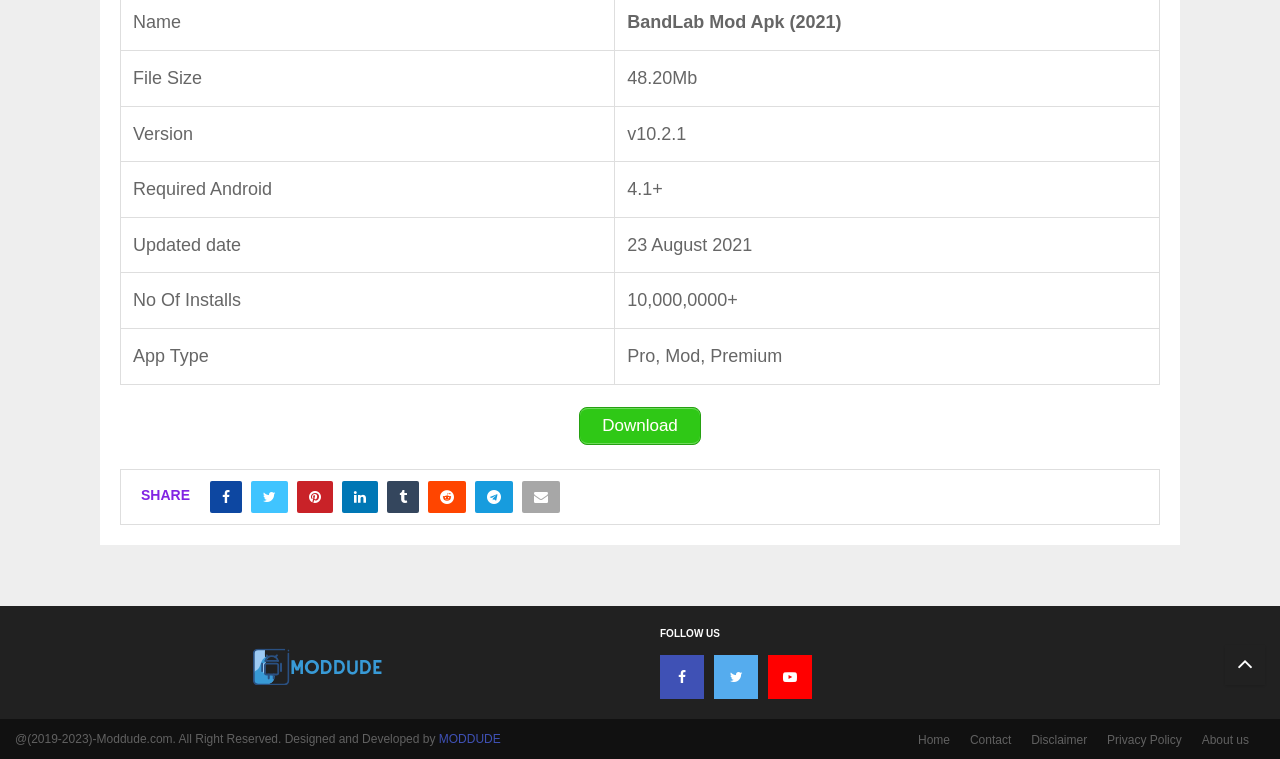Locate the UI element that matches the description mullaney3@blueyonder.co.uk in the webpage screenshot. Return the bounding box coordinates in the format (top-left x, top-left y, bottom-right x, bottom-right y), with values ranging from 0 to 1.

None